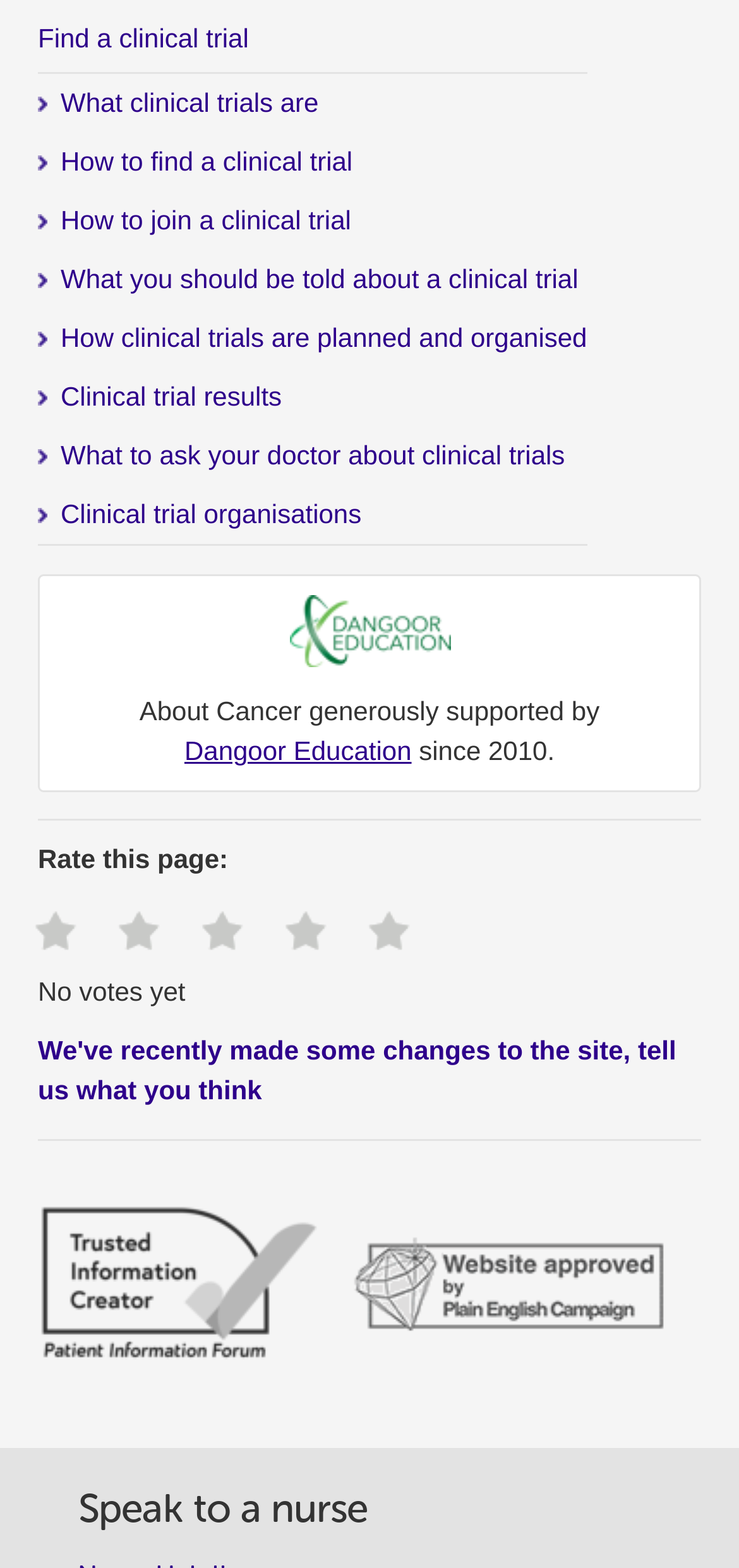Determine the bounding box coordinates for the area that should be clicked to carry out the following instruction: "Click on 'Patient Information Forum'".

[0.051, 0.762, 0.436, 0.882]